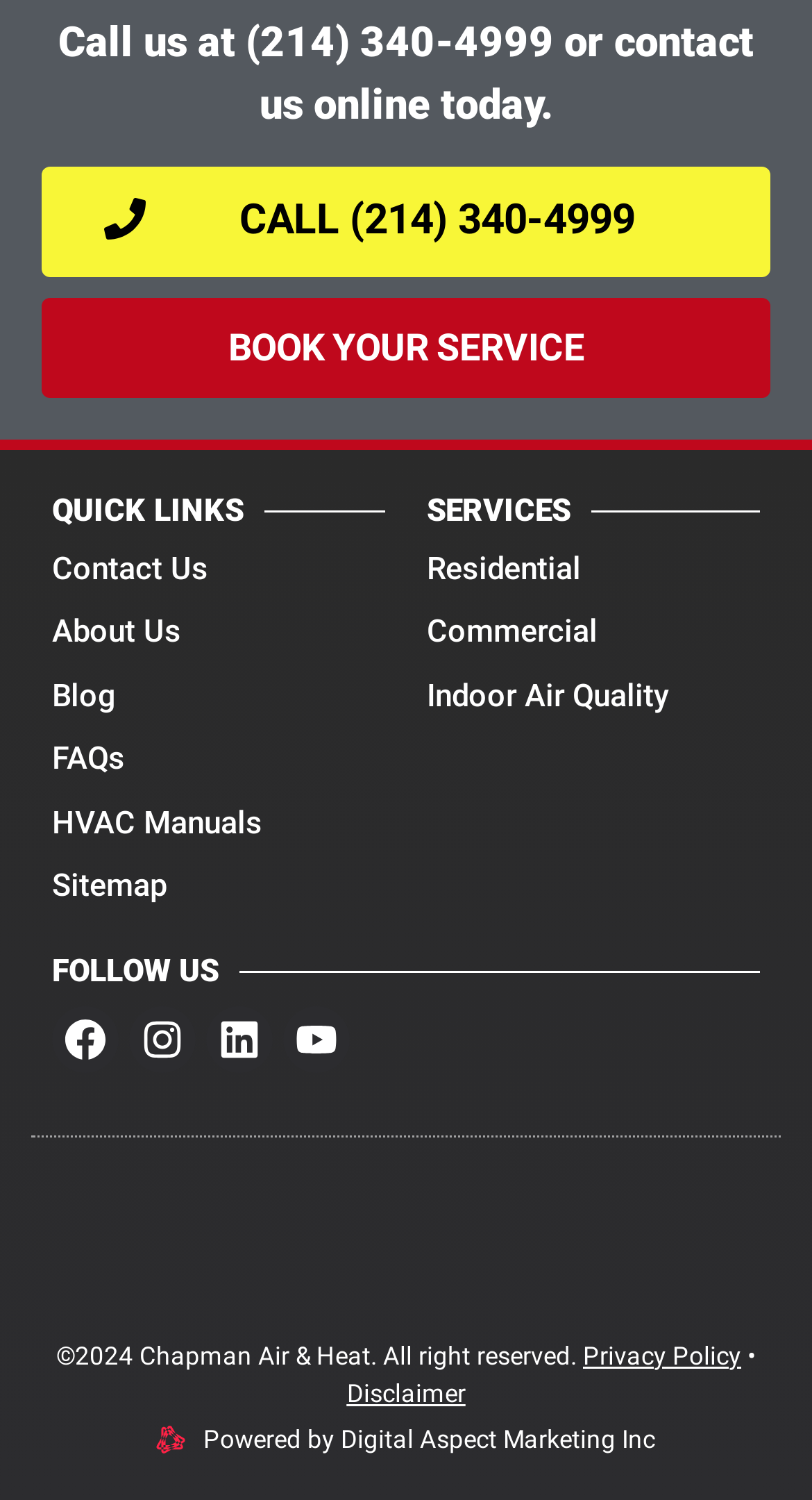What is the copyright year?
Using the image, answer in one word or phrase.

2024